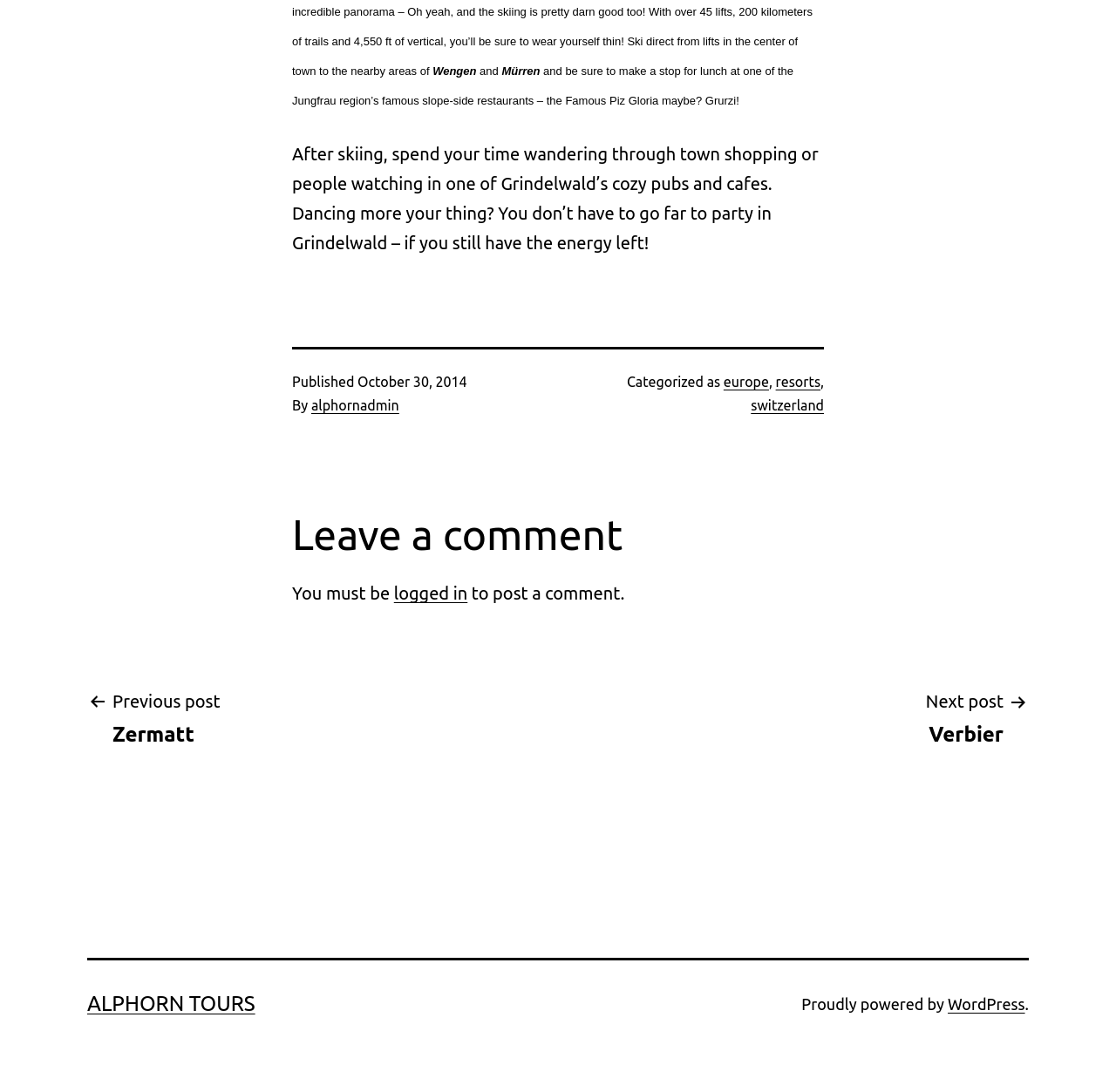Based on the visual content of the image, answer the question thoroughly: What is the category of the article?

The footer section of the webpage contains the categories of the article which are europe, resorts, and switzerland.